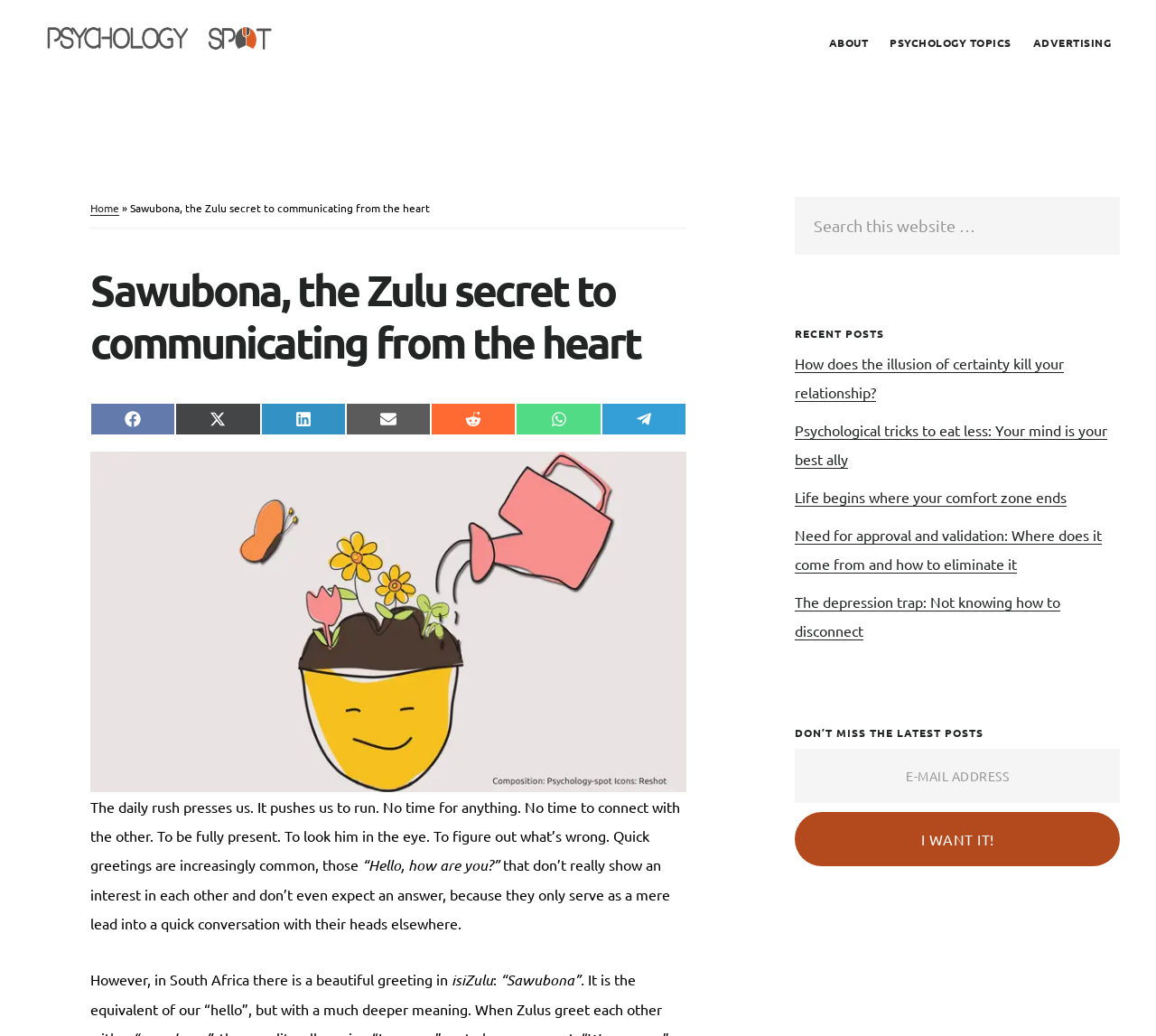What can be done with the search box?
Kindly offer a detailed explanation using the data available in the image.

The search box allows users to search for specific content within the website, making it easier to find relevant information.